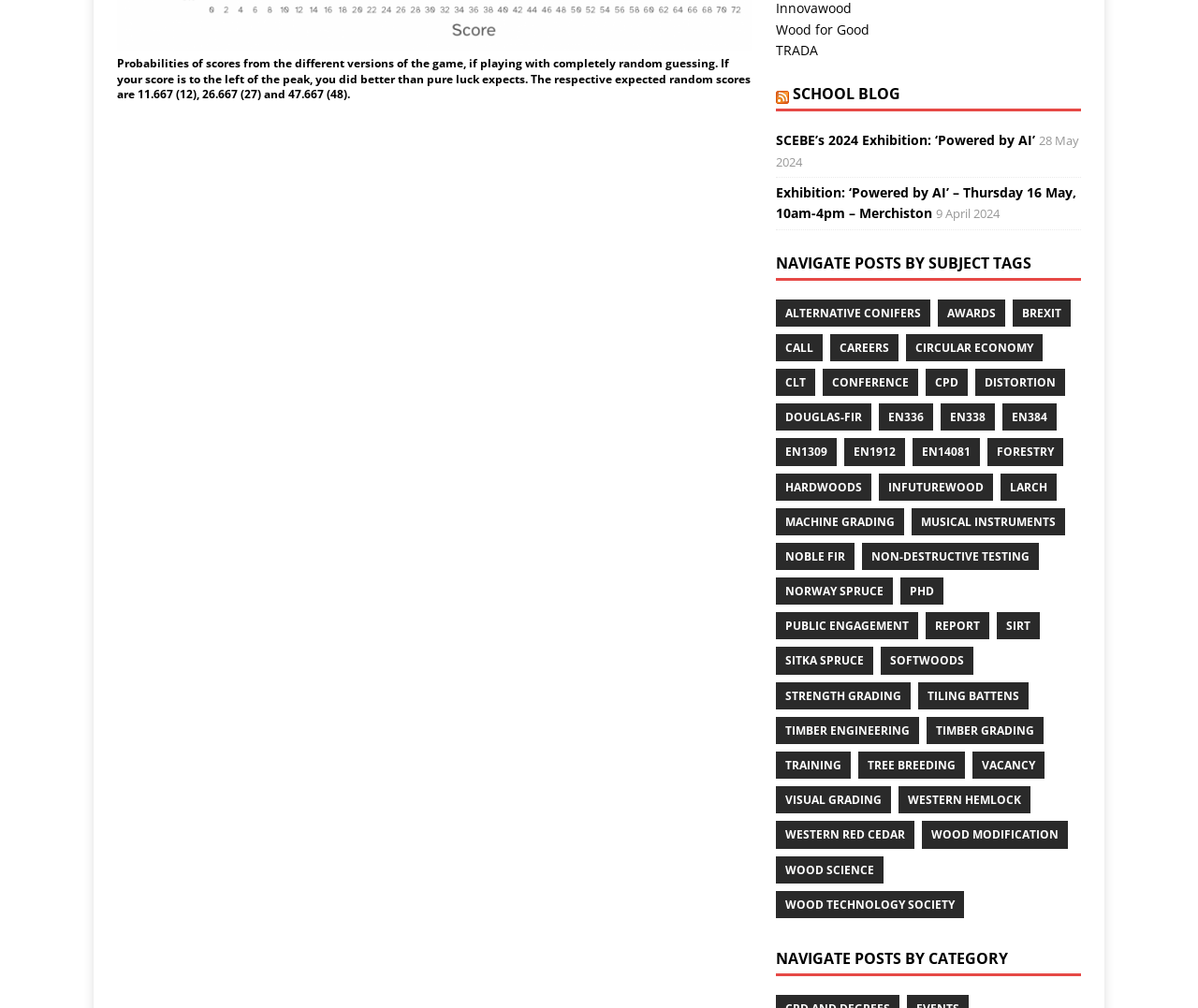Identify the bounding box coordinates for the element that needs to be clicked to fulfill this instruction: "View the 'Exhibition: ‘Powered by AI’ – Thursday 16 May, 10am-4pm – Merchiston' post". Provide the coordinates in the format of four float numbers between 0 and 1: [left, top, right, bottom].

[0.647, 0.182, 0.898, 0.22]